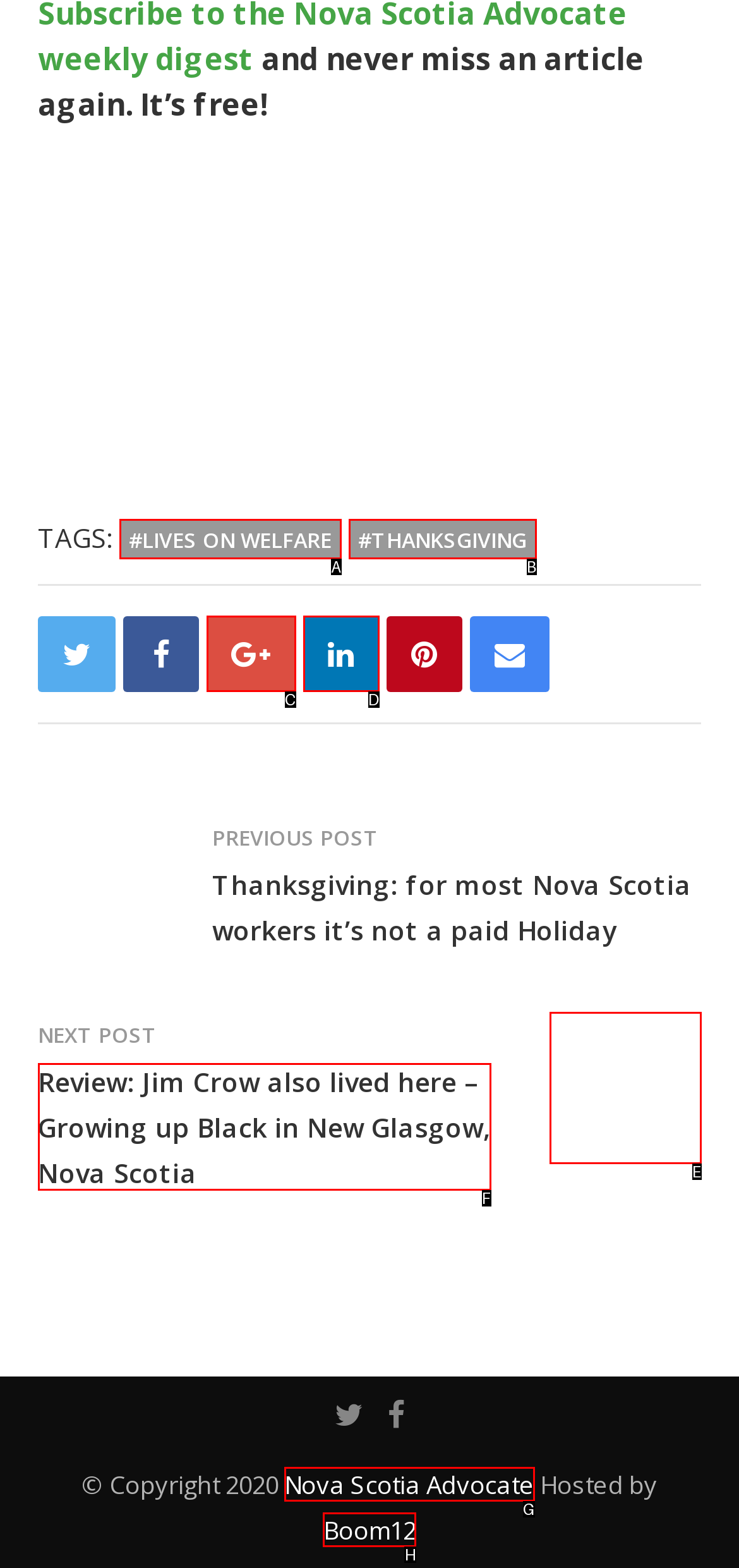Select the option that aligns with the description: parent_node: NEXT POST
Respond with the letter of the correct choice from the given options.

E